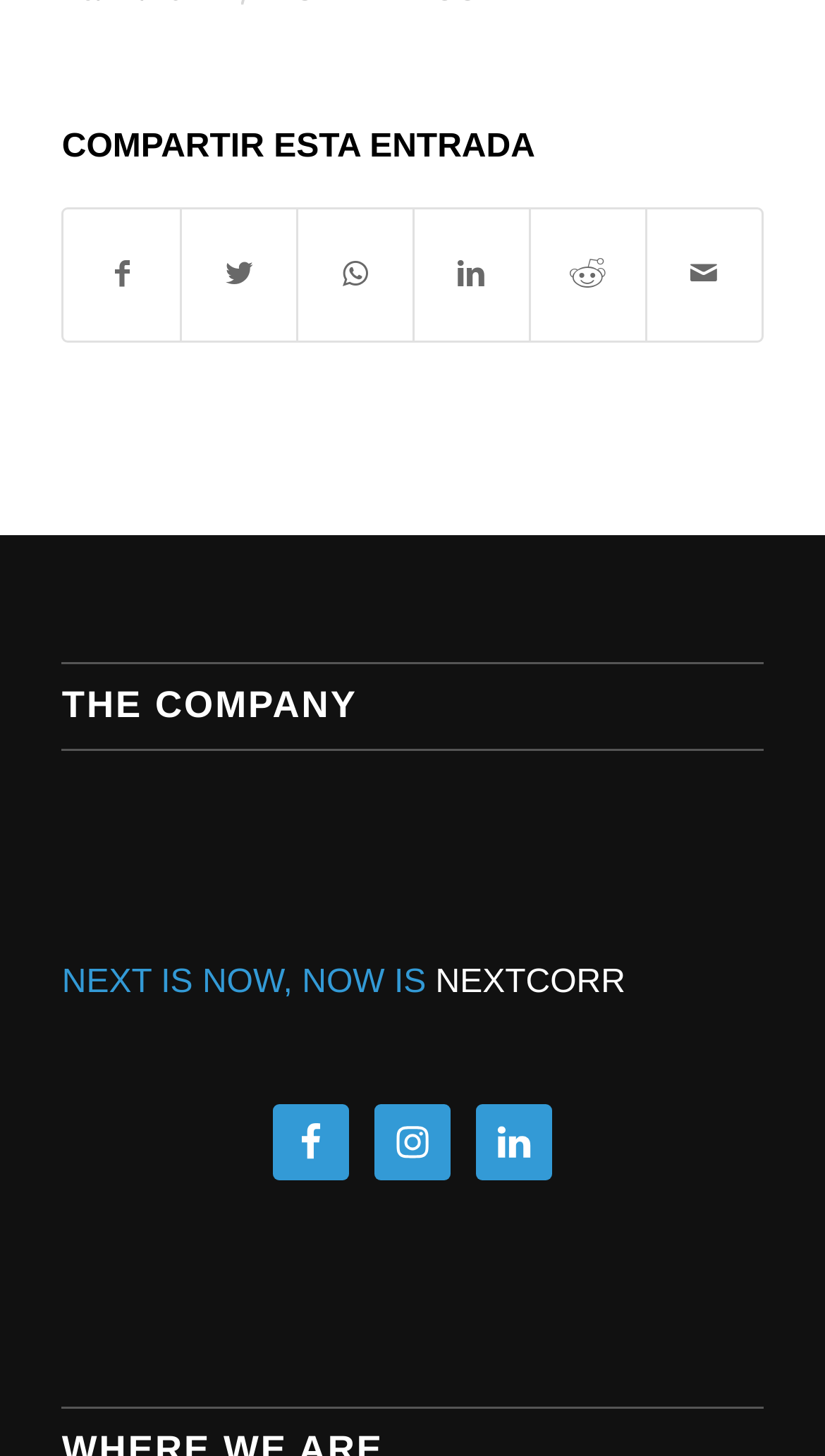Please predict the bounding box coordinates (top-left x, top-left y, bottom-right x, bottom-right y) for the UI element in the screenshot that fits the description: Compartir en Twitter

[0.221, 0.144, 0.359, 0.233]